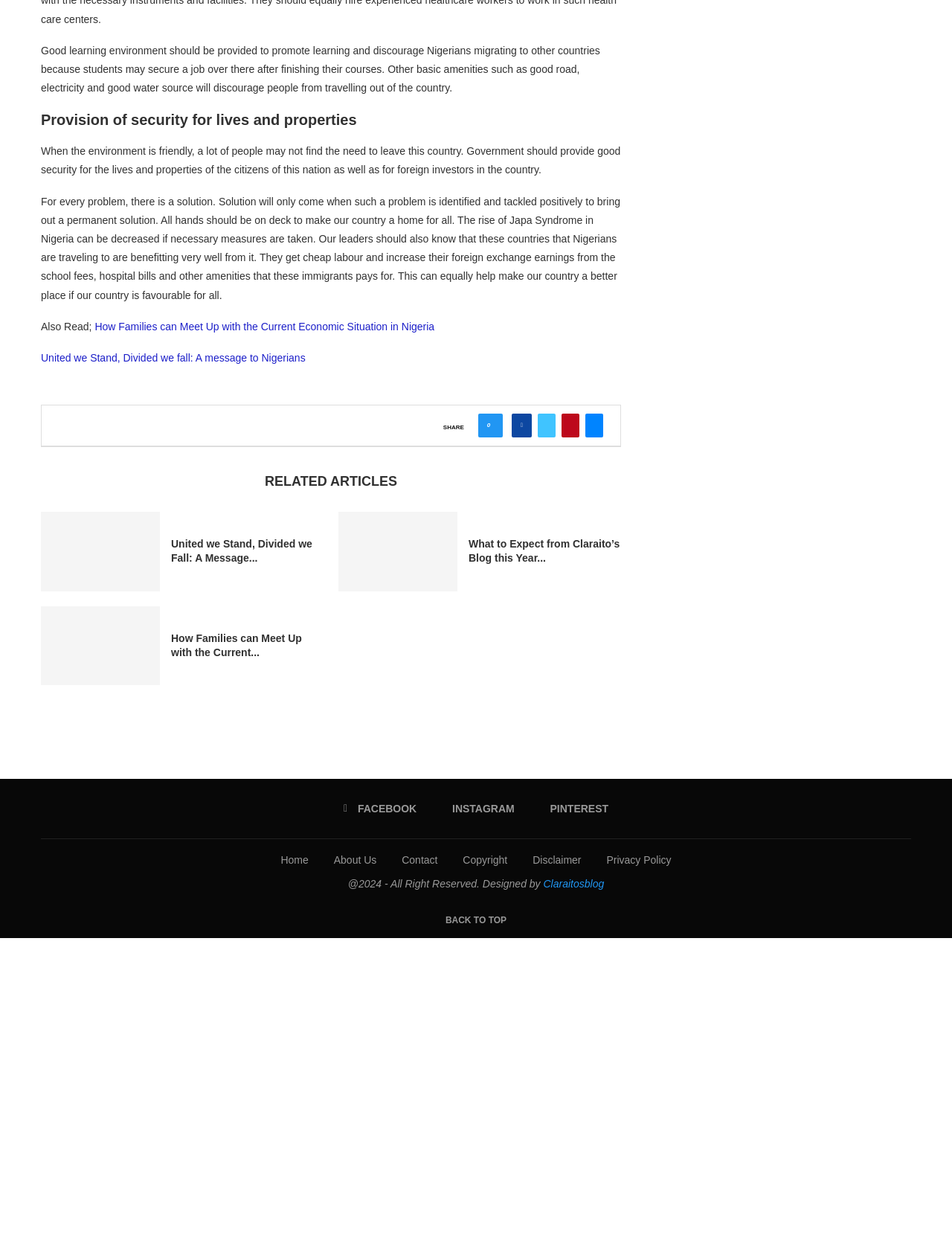Find and indicate the bounding box coordinates of the region you should select to follow the given instruction: "Go back to top of the page".

[0.468, 0.73, 0.532, 0.739]